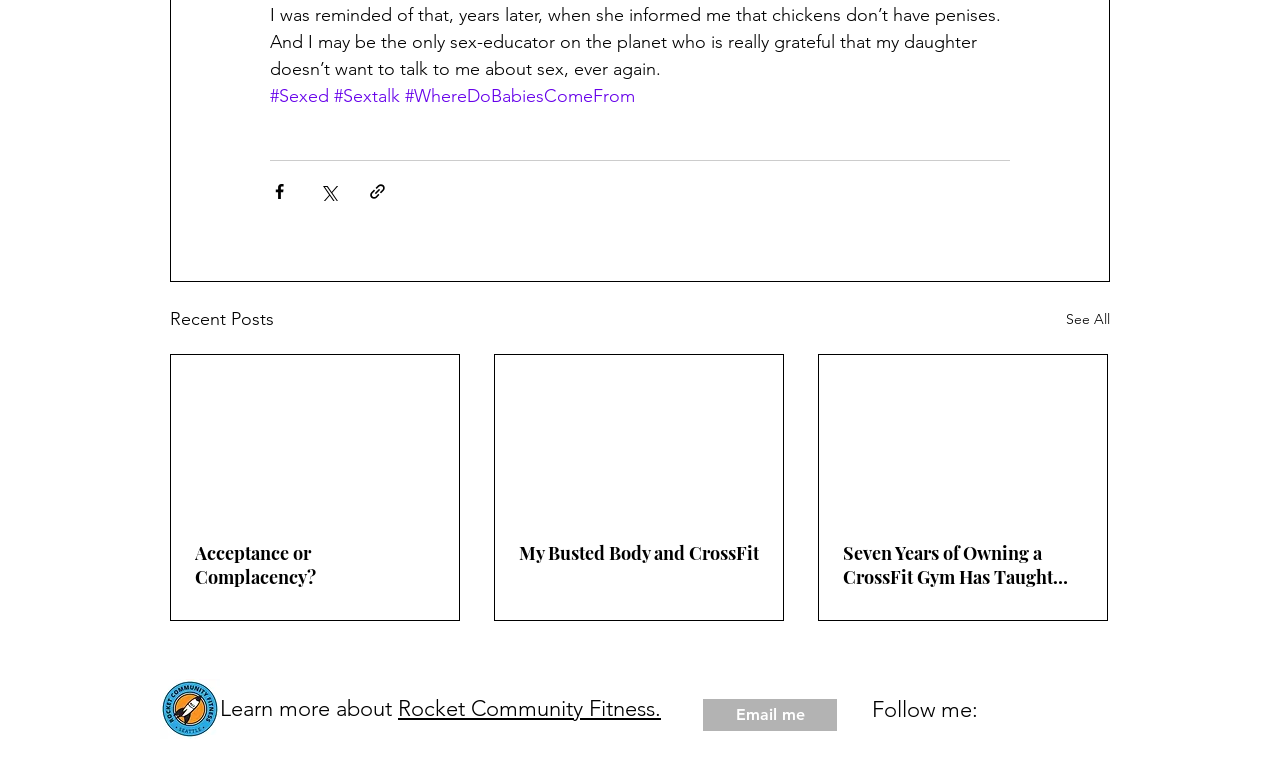Please provide the bounding box coordinates for the element that needs to be clicked to perform the following instruction: "Click the 'Email me' link". The coordinates should be given as four float numbers between 0 and 1, i.e., [left, top, right, bottom].

[0.504, 0.88, 0.615, 0.931]